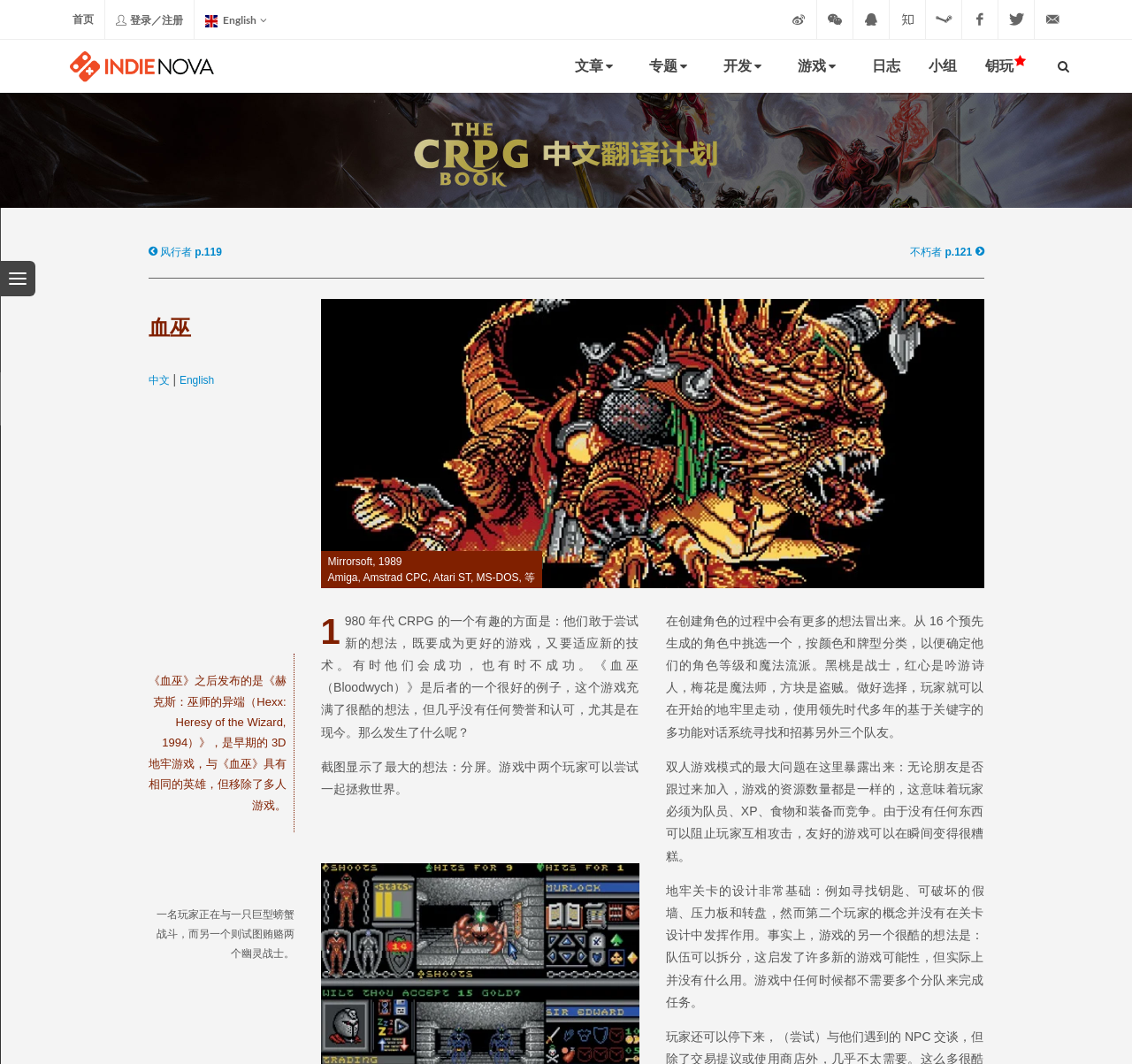Can you find the bounding box coordinates for the element that needs to be clicked to execute this instruction: "Click the '文章' link"? The coordinates should be given as four float numbers between 0 and 1, i.e., [left, top, right, bottom].

[0.496, 0.037, 0.56, 0.087]